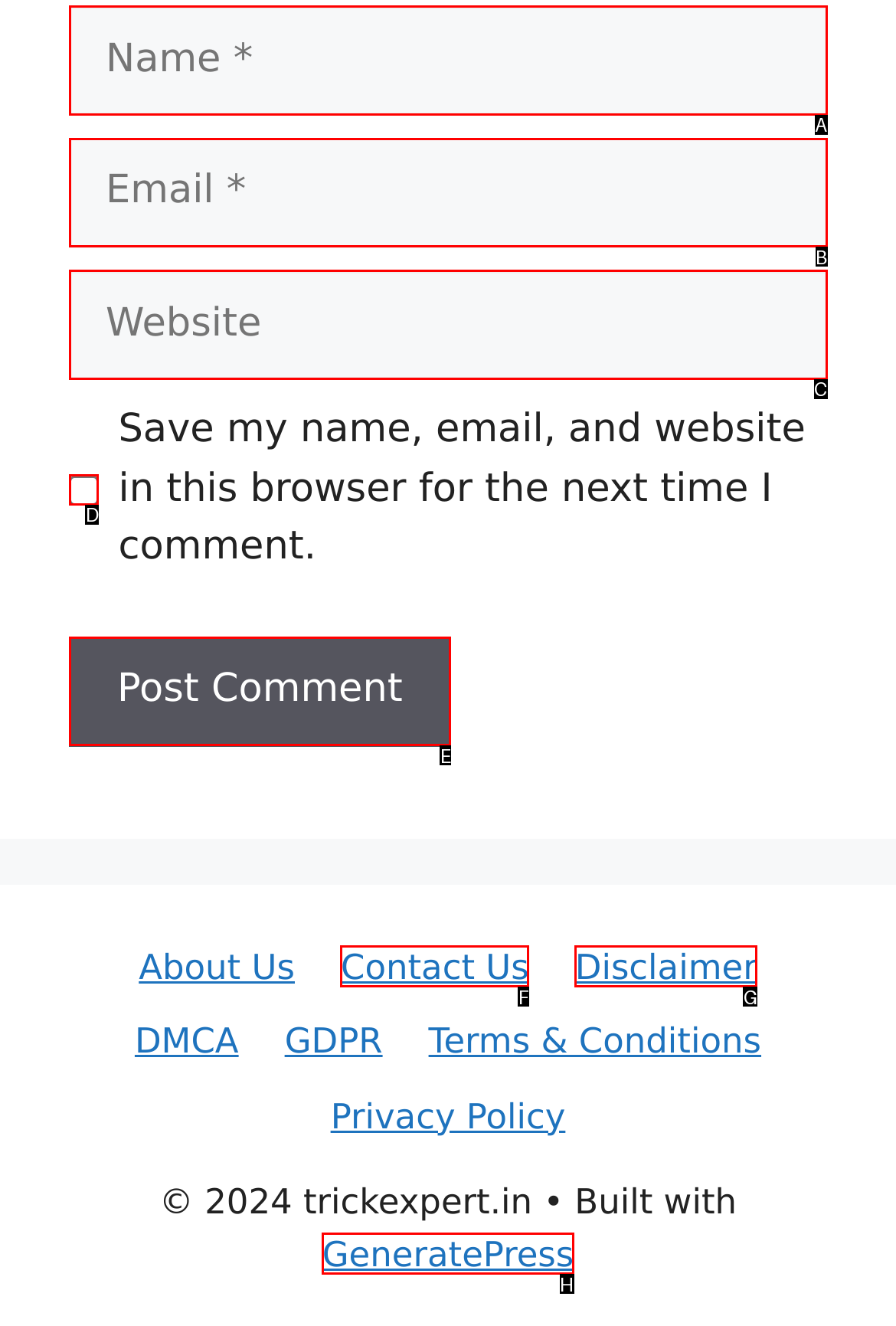What is the letter of the UI element you should click to Subscribe on LinkedIn? Provide the letter directly.

None